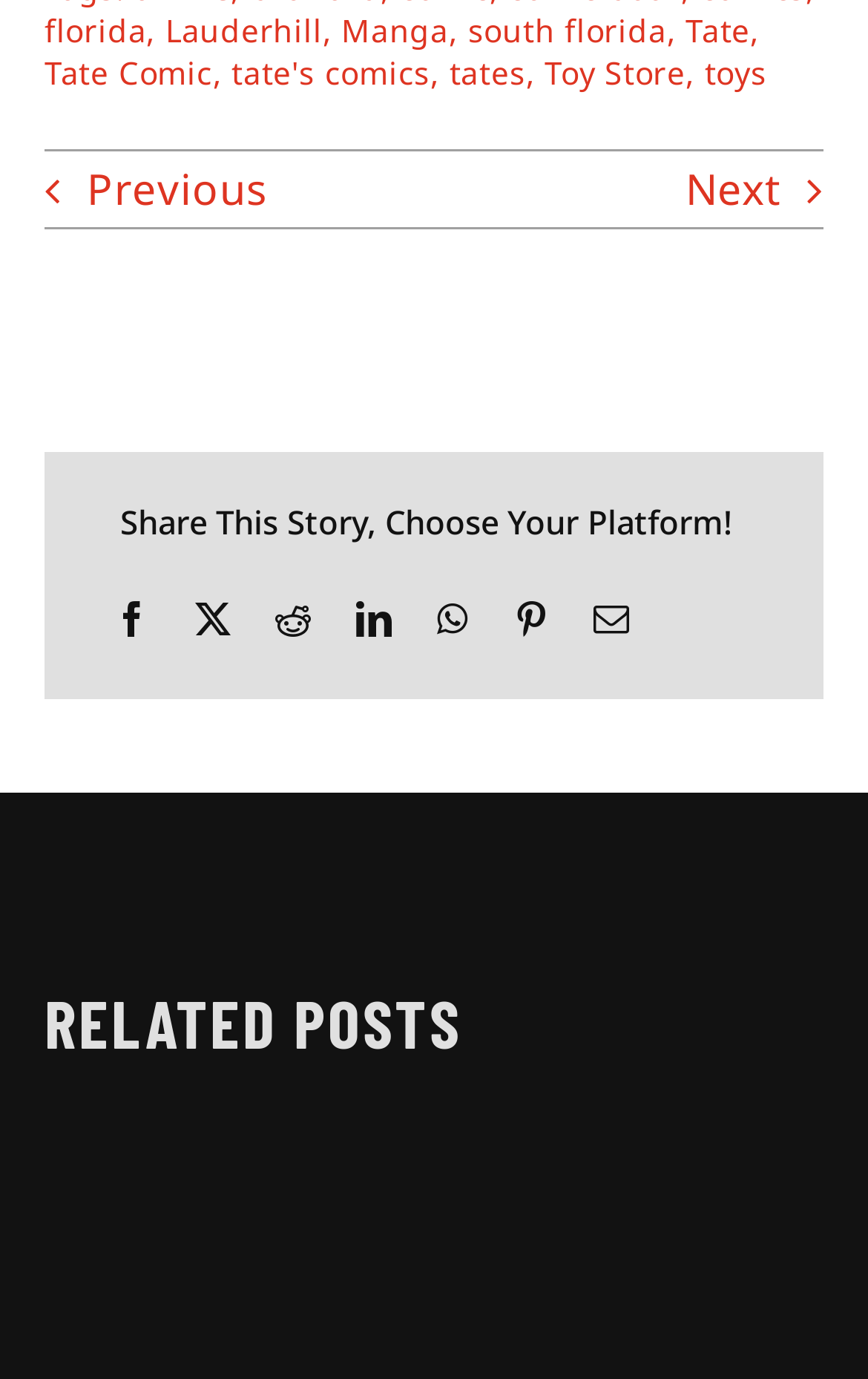Give a one-word or short phrase answer to the question: 
What is the section below the sharing options?

RELATED POSTS